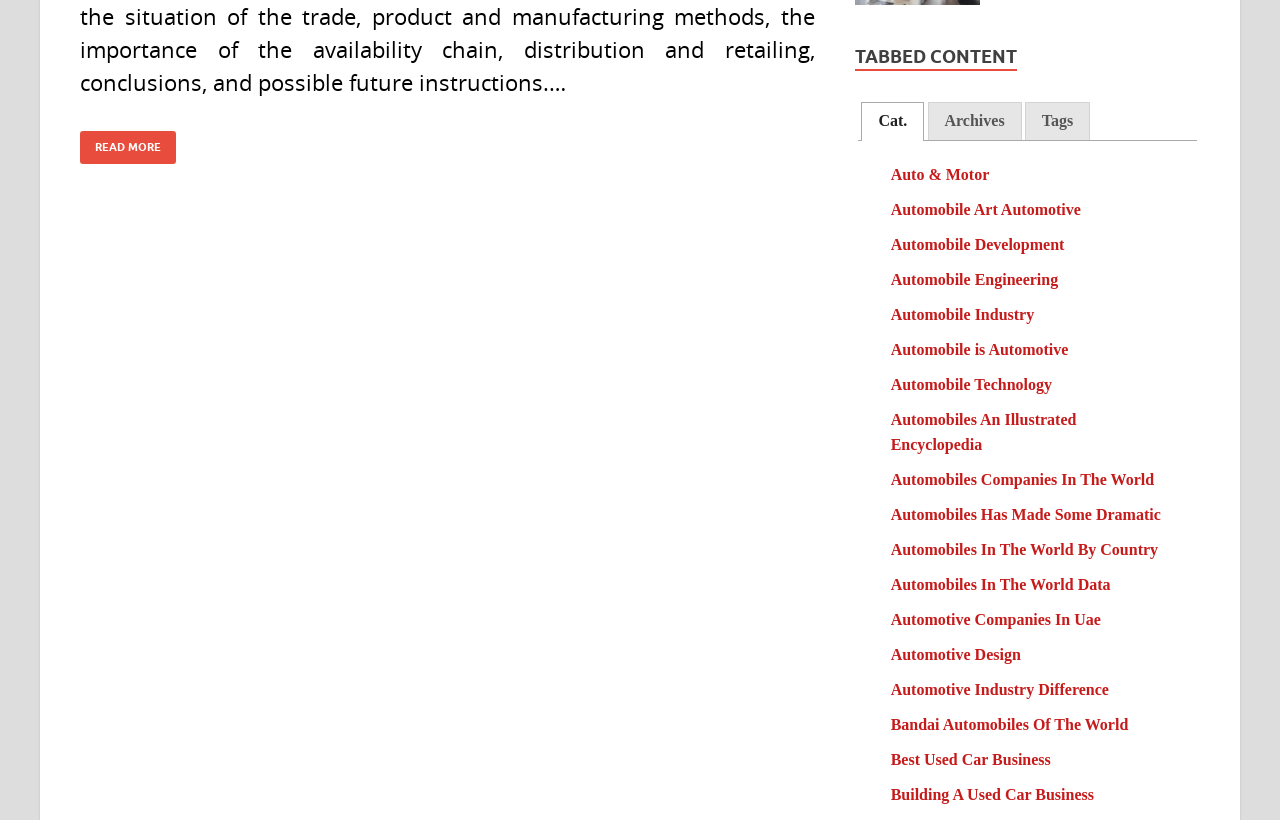What is the first link in the list of links?
Utilize the image to construct a detailed and well-explained answer.

I looked at the list of links and found that the first link is 'Auto & Motor', which is located at the top of the list.